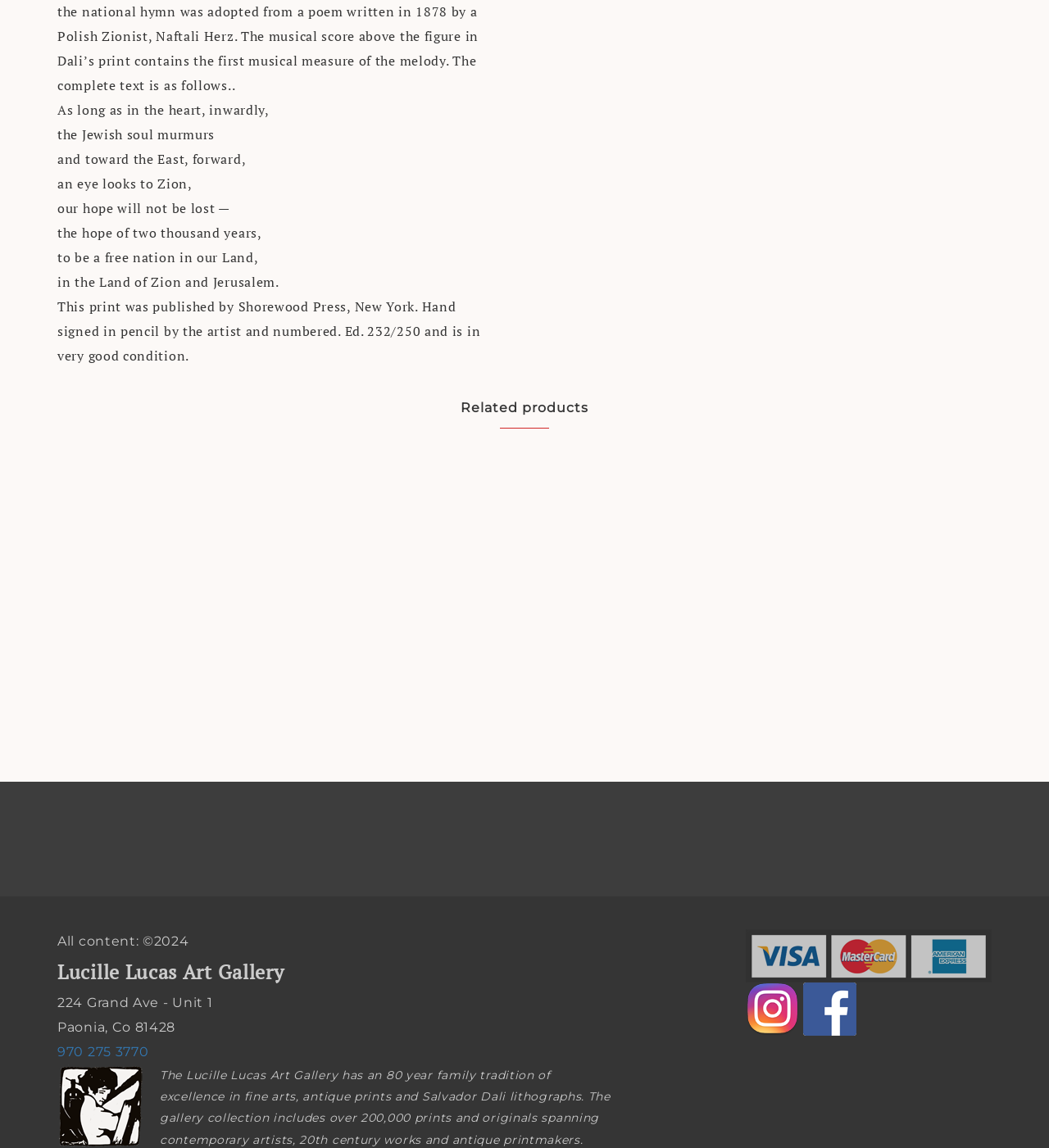Identify the bounding box coordinates of the area you need to click to perform the following instruction: "Call Lucille Lucas Art Gallery".

[0.055, 0.909, 0.142, 0.923]